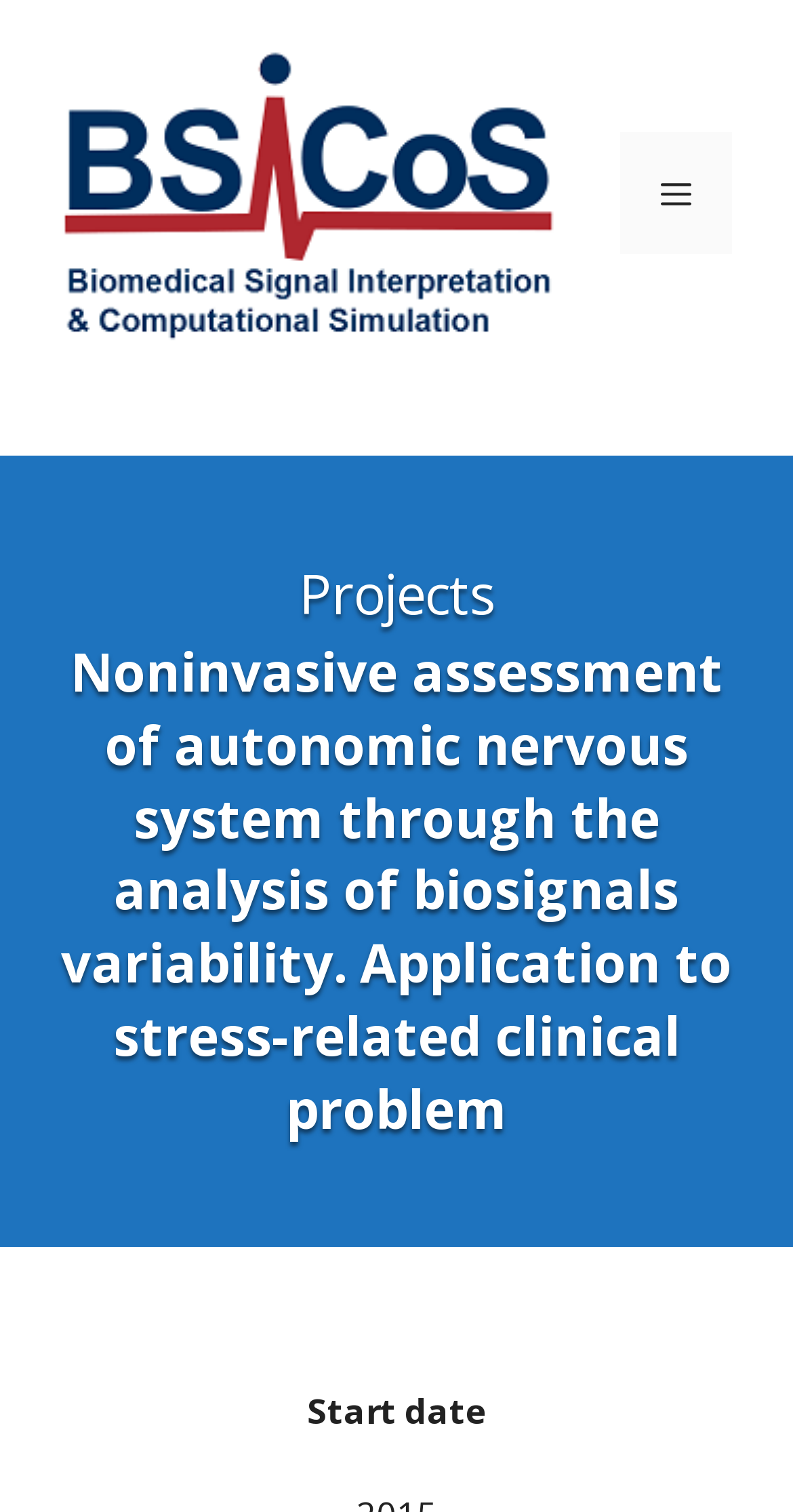Determine which piece of text is the heading of the webpage and provide it.

Noninvasive assessment of autonomic nervous system through the analysis of biosignals variability. Application to stress-related clinical problem